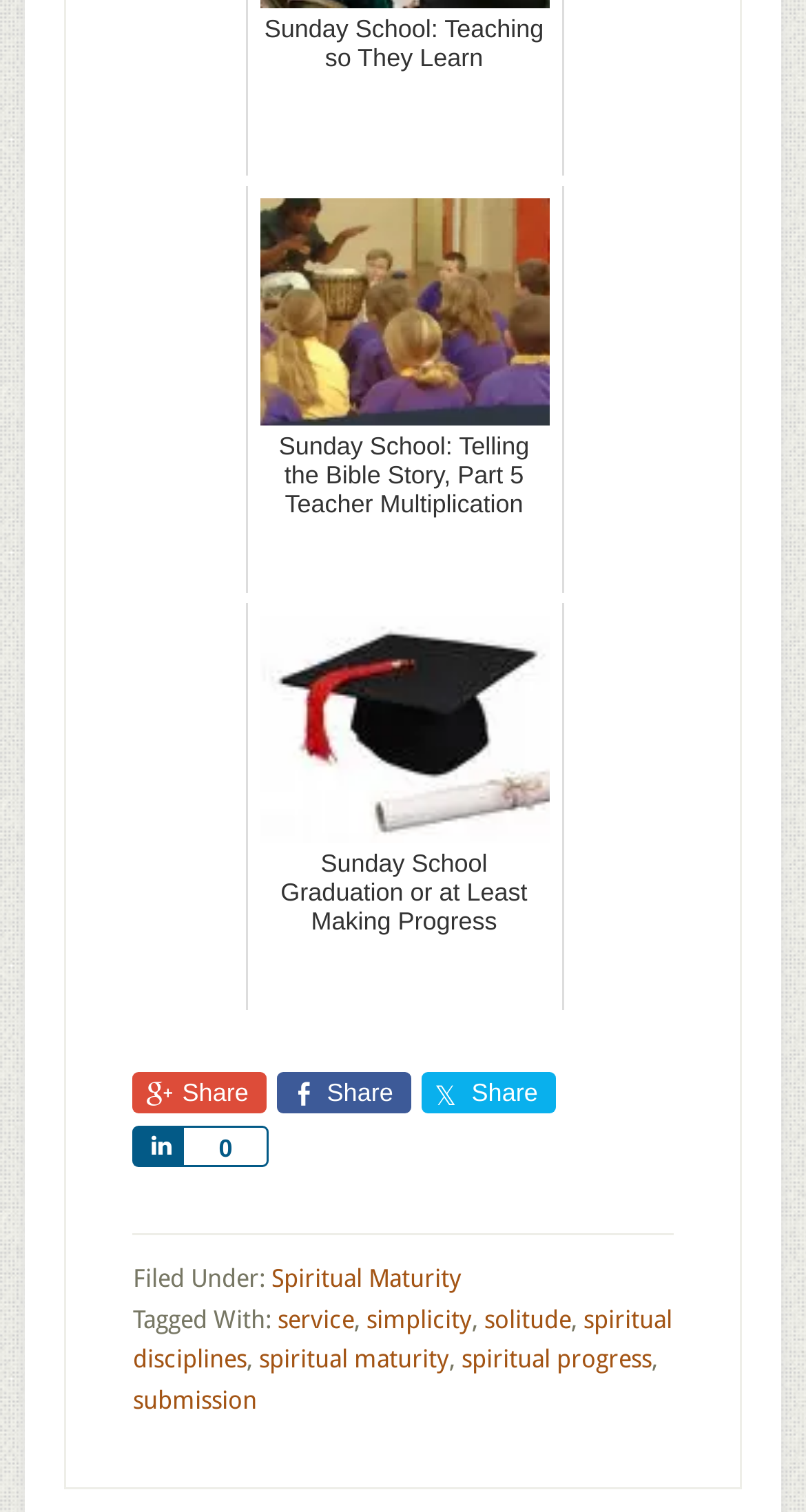Please give the bounding box coordinates of the area that should be clicked to fulfill the following instruction: "View posts tagged with spiritual maturity". The coordinates should be in the format of four float numbers from 0 to 1, i.e., [left, top, right, bottom].

[0.321, 0.889, 0.557, 0.908]